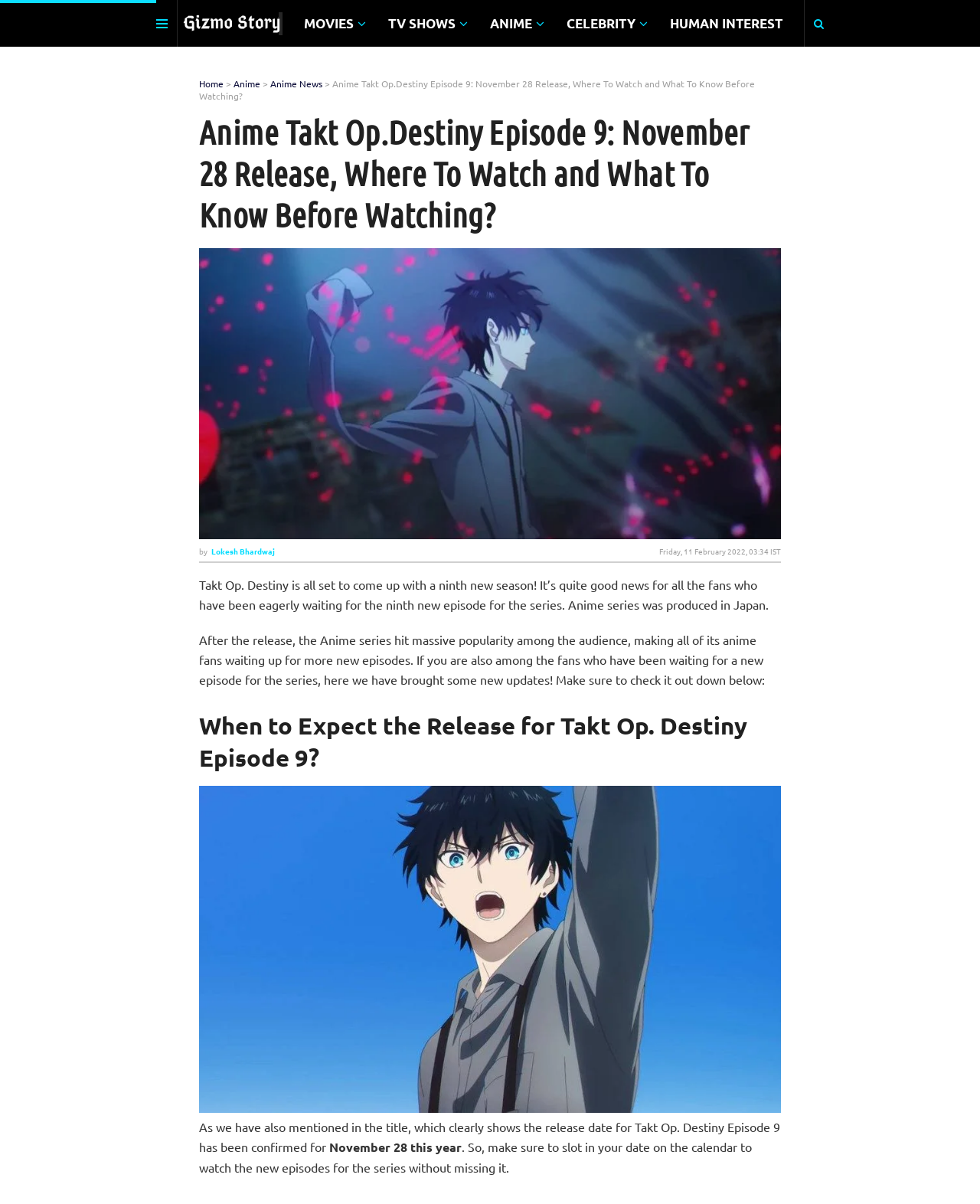Kindly determine the bounding box coordinates for the area that needs to be clicked to execute this instruction: "Check the 'Home' page".

[0.203, 0.064, 0.228, 0.074]